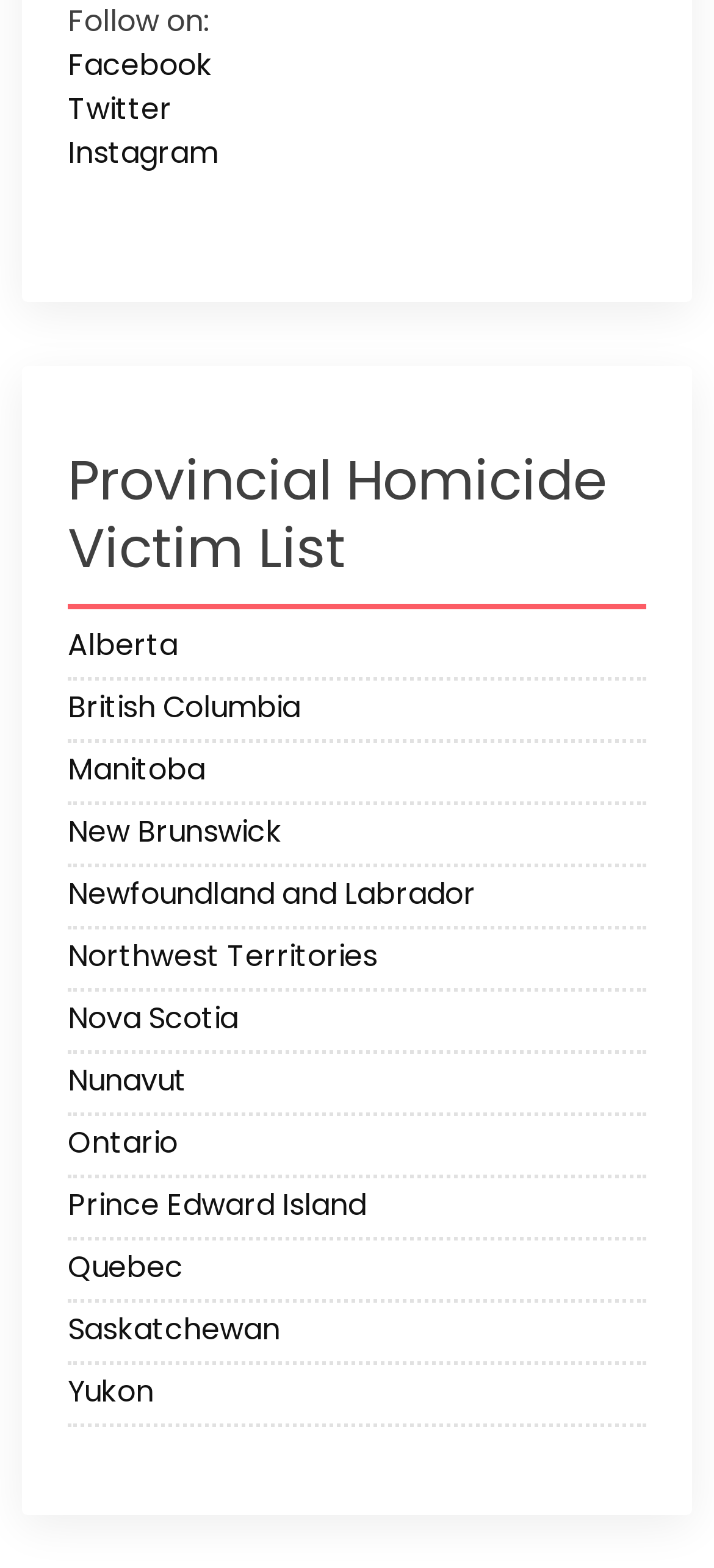Please determine the bounding box coordinates of the area that needs to be clicked to complete this task: 'Explore Ontario'. The coordinates must be four float numbers between 0 and 1, formatted as [left, top, right, bottom].

[0.095, 0.715, 0.905, 0.749]